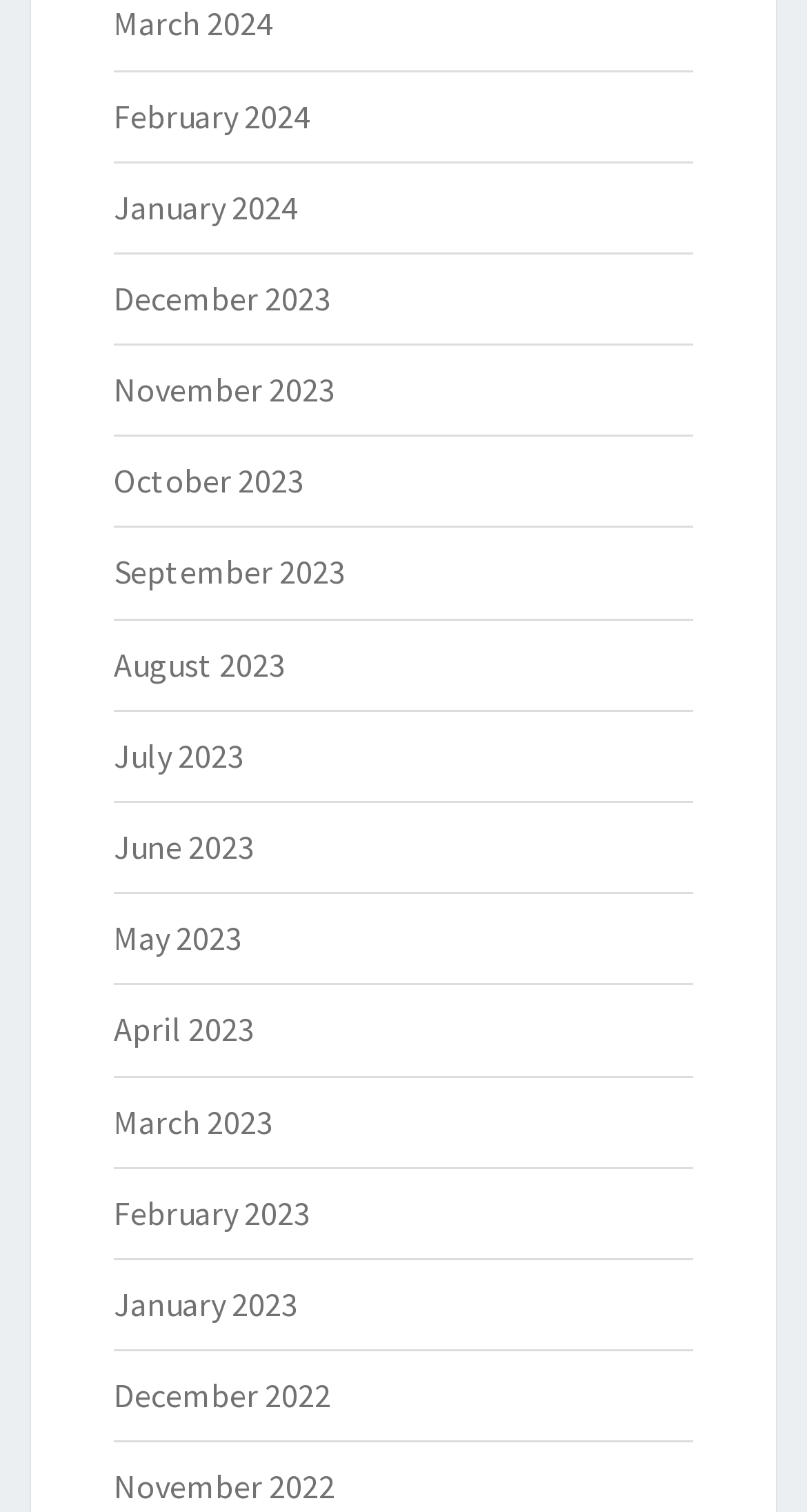Please determine the bounding box coordinates of the element's region to click in order to carry out the following instruction: "check January 2024". The coordinates should be four float numbers between 0 and 1, i.e., [left, top, right, bottom].

[0.141, 0.123, 0.369, 0.15]